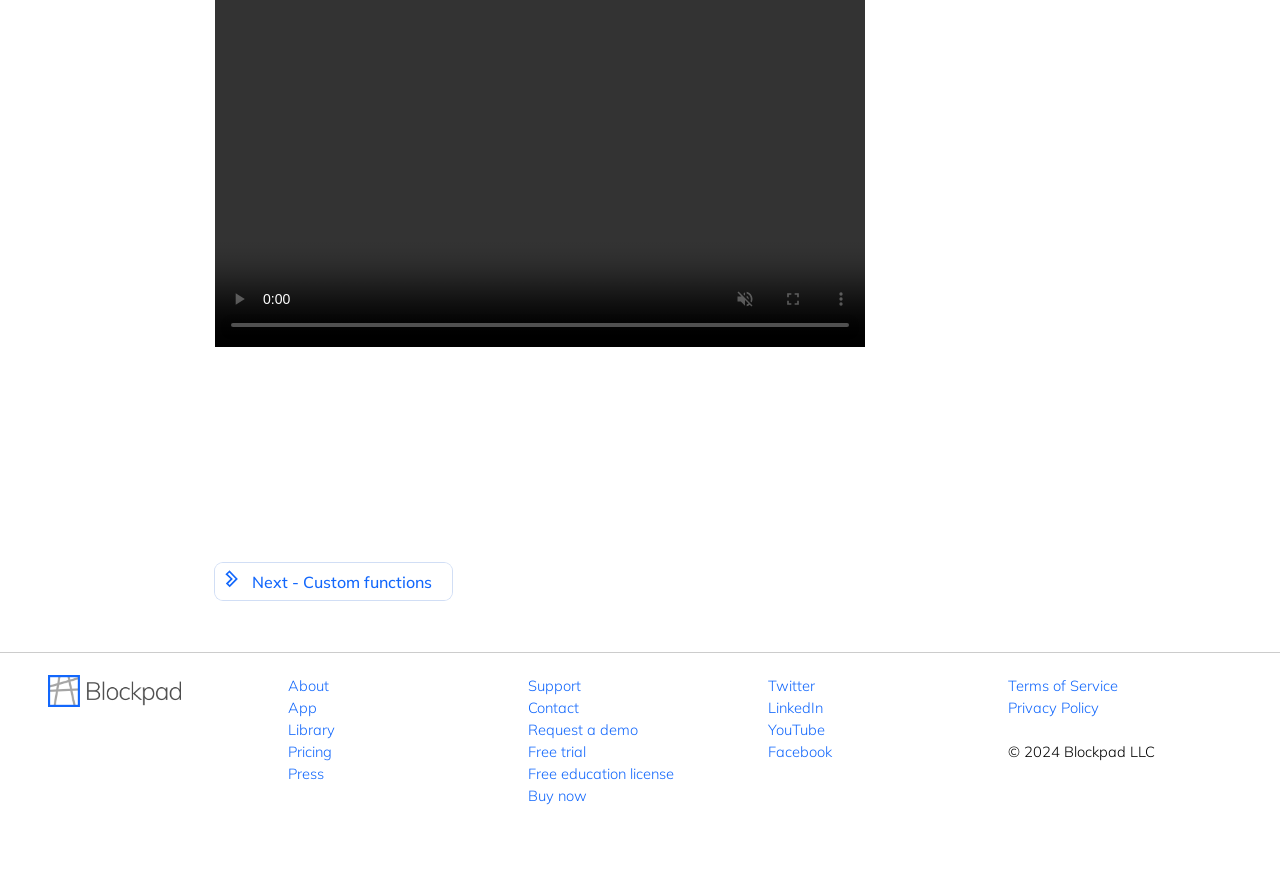Please analyze the image and provide a thorough answer to the question:
What is the state of the play button?

The play button is identified by its OCR text 'play' and has a bounding box with coordinates [0.168, 0.314, 0.205, 0.369]. Its 'disabled' property is set to True, indicating that it is currently not clickable.